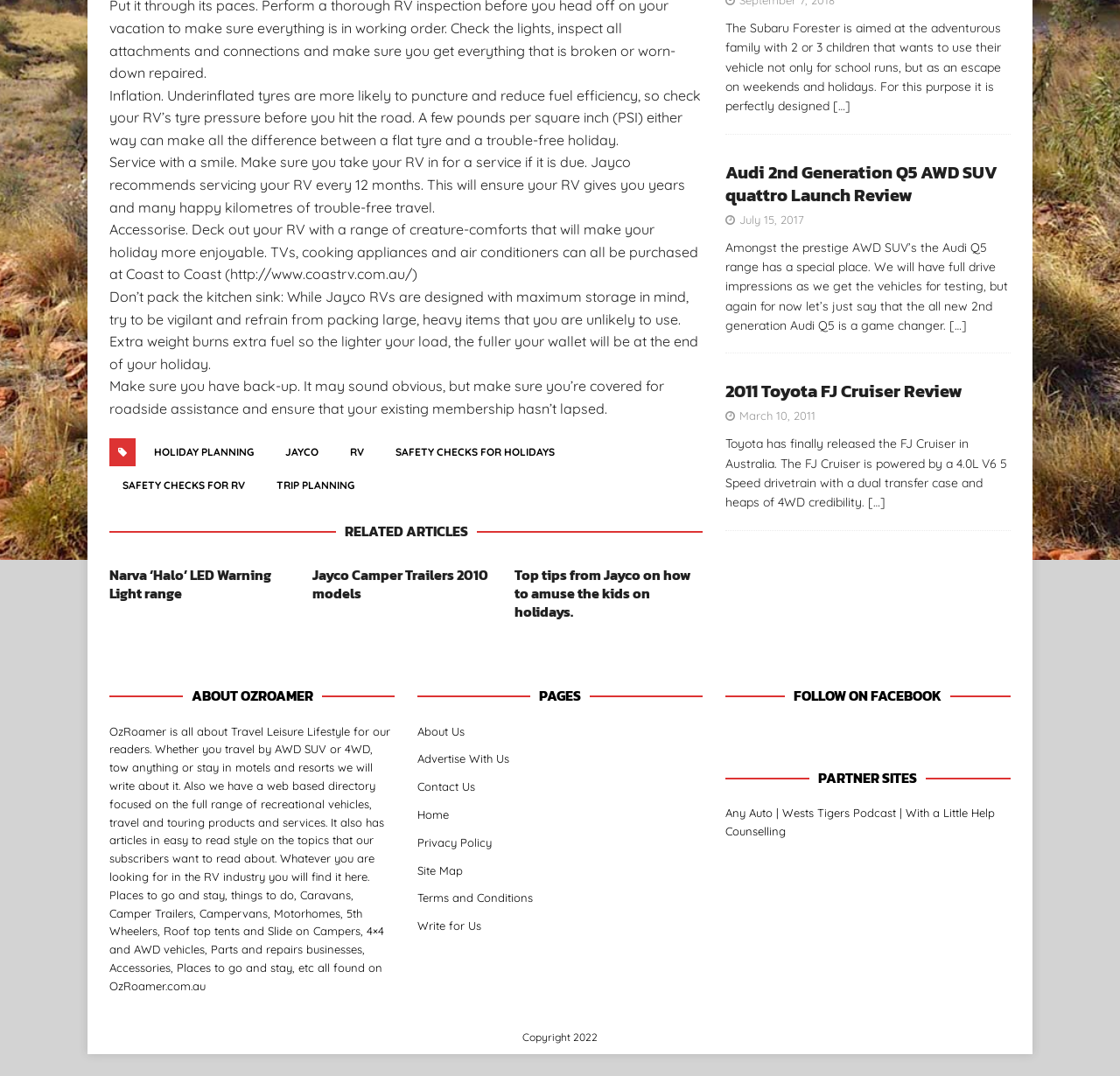Based on the provided description, "Our Practice Areas", find the bounding box of the corresponding UI element in the screenshot.

None